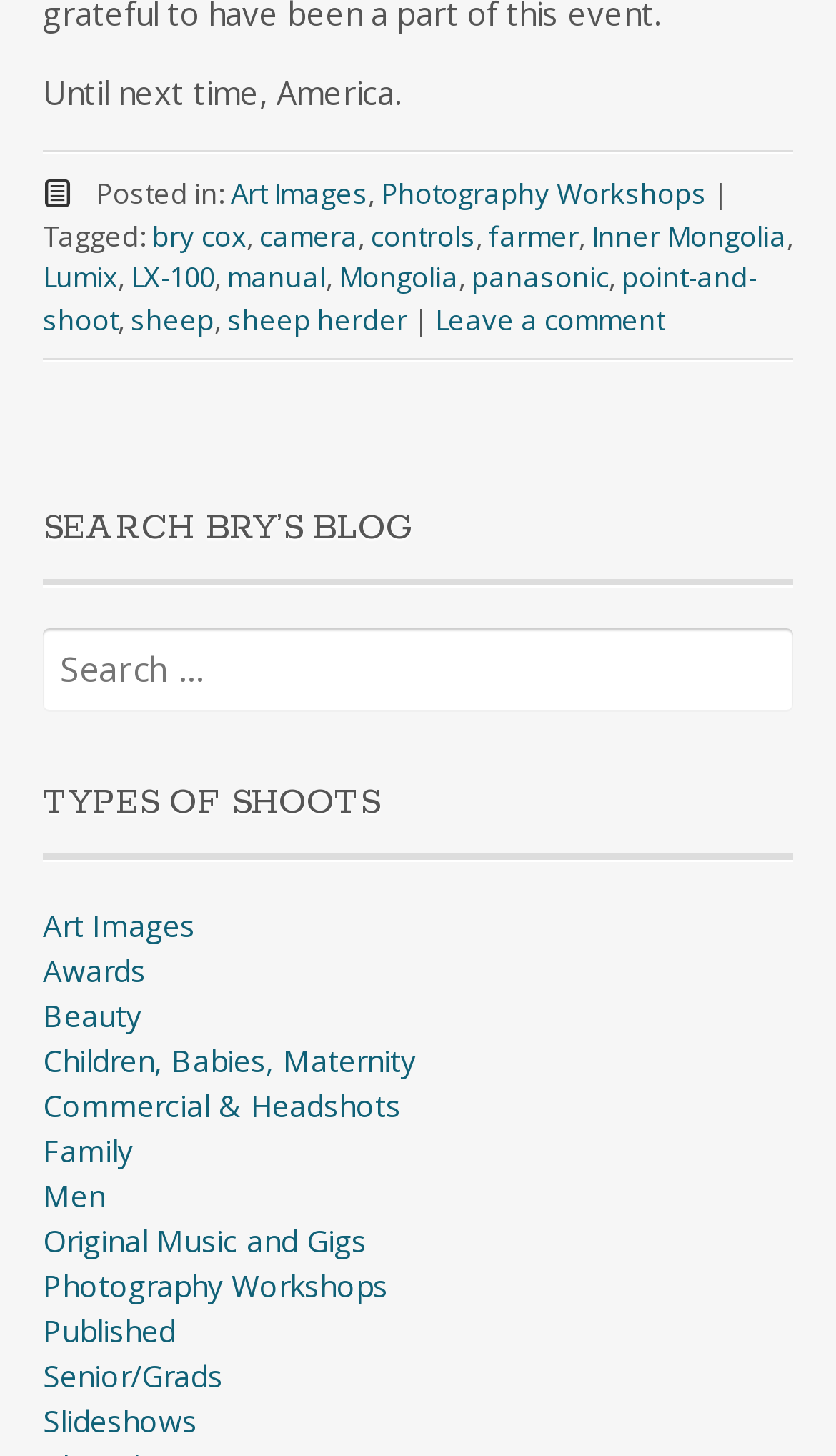Review the image closely and give a comprehensive answer to the question: How many links are there in the footer?

I counted the number of link elements that are direct children of the FooterAsNonLandmark element. There are 11 link elements in the footer.